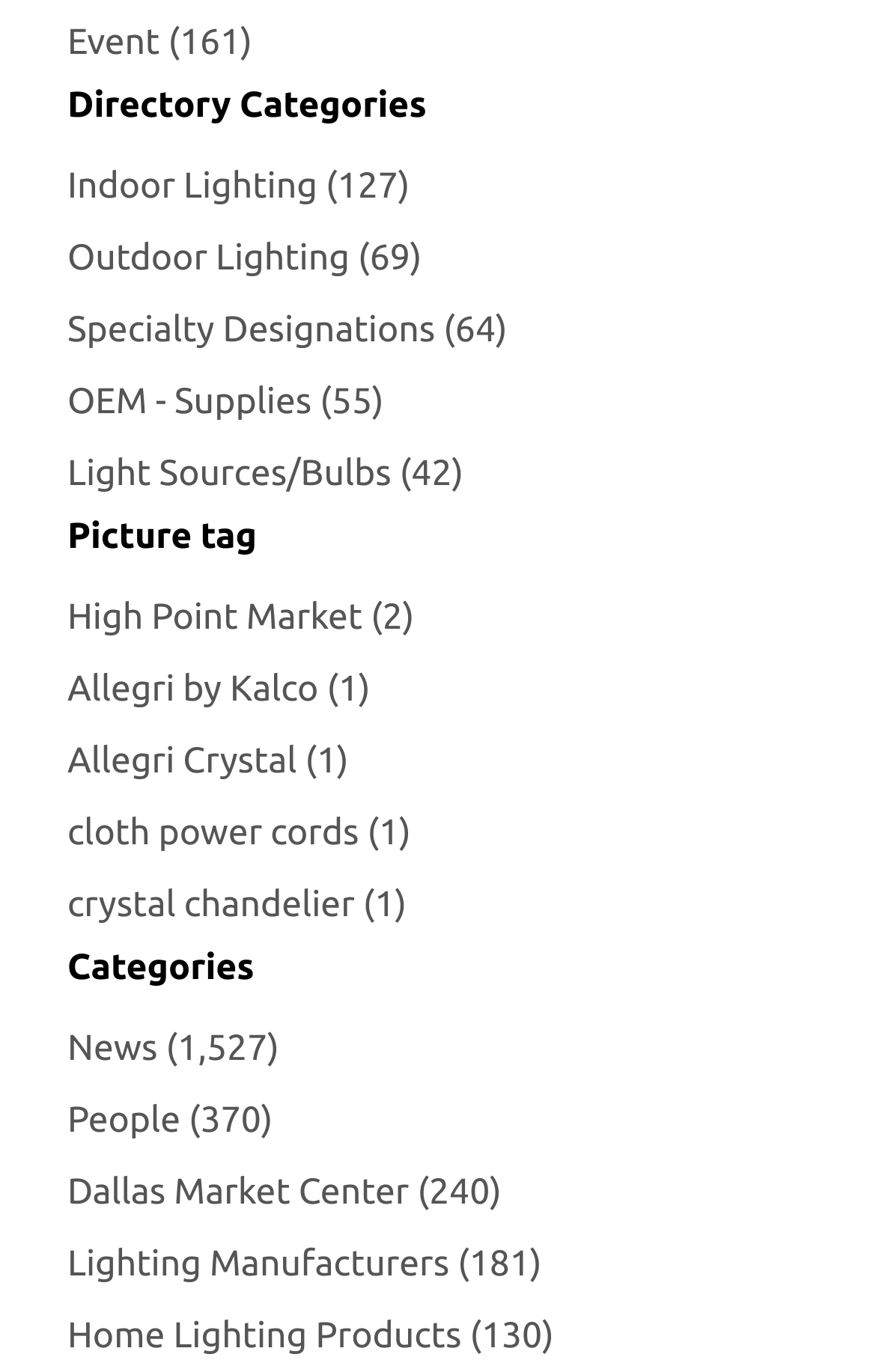How many links are listed under the 'Categories' heading?
Please give a well-detailed answer to the question.

By examining the webpage, I can see that there are 5 links listed under the 'Categories' heading, which are 'News', 'People', 'Dallas Market Center', 'Lighting Manufacturers', and 'Home Lighting Products'.